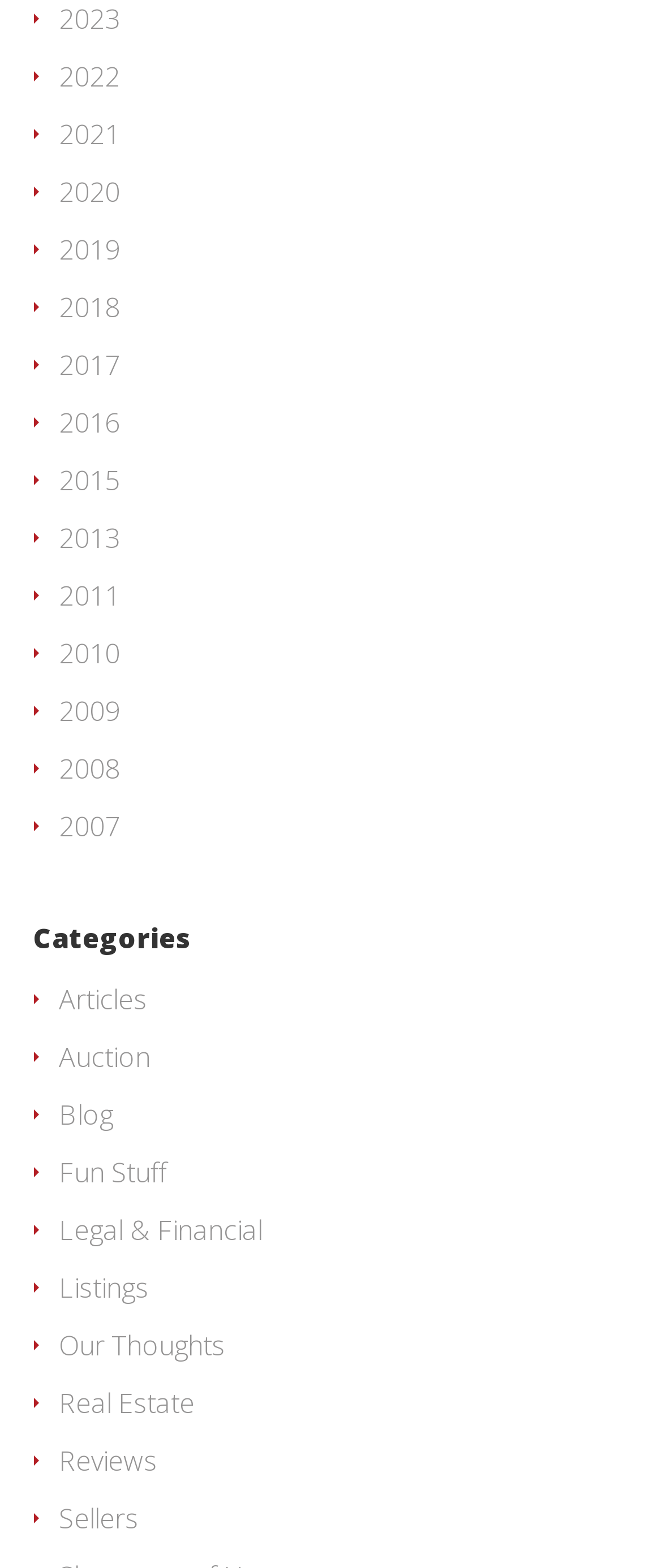What is the longest category name?
Please give a detailed and elaborate answer to the question.

I compared the length of each category name and found that 'Legal & Financial' is the longest.